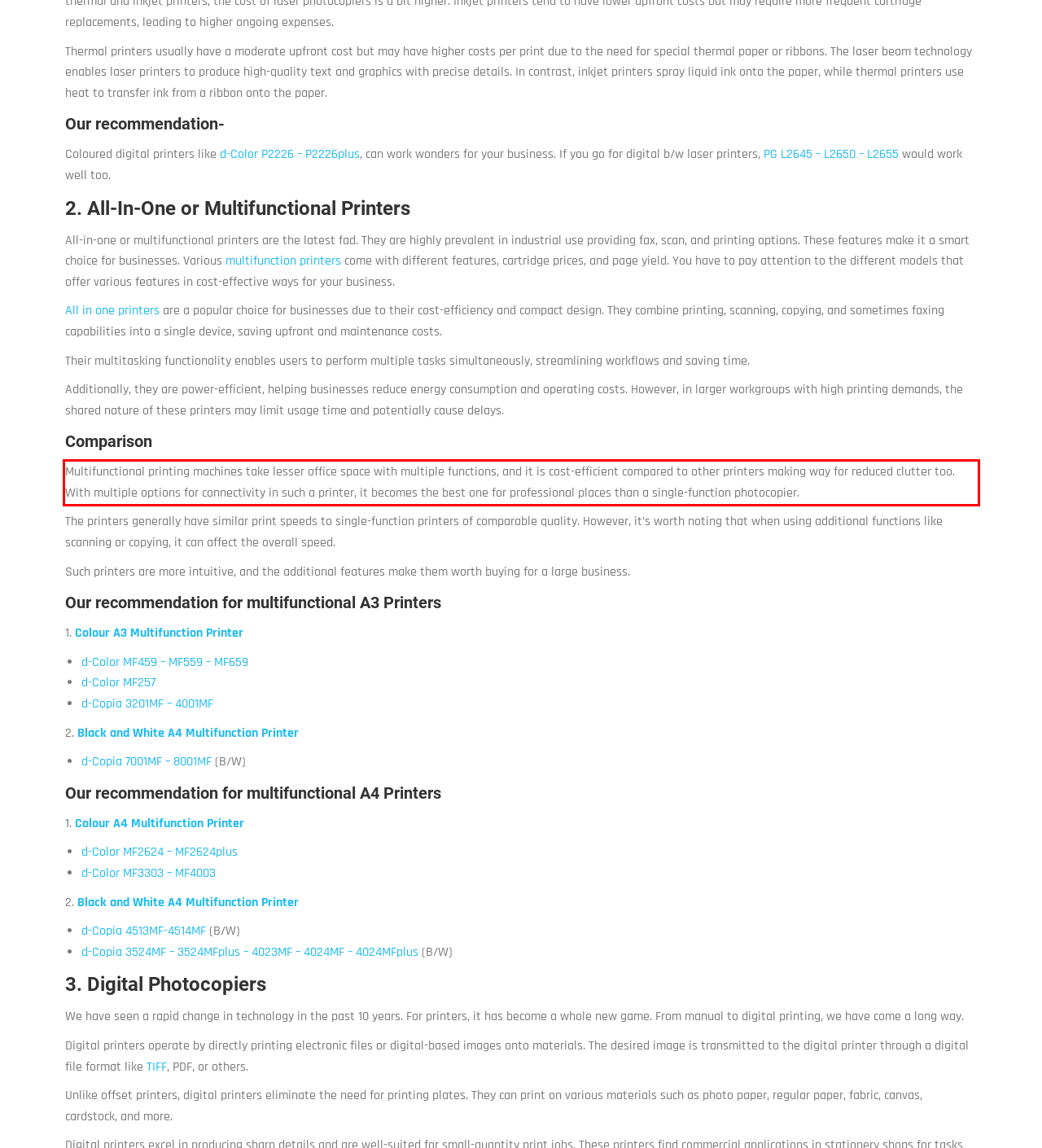Given the screenshot of a webpage, identify the red rectangle bounding box and recognize the text content inside it, generating the extracted text.

Multifunctional printing machines take lesser office space with multiple functions, and it is cost-efficient compared to other printers making way for reduced clutter too. With multiple options for connectivity in such a printer, it becomes the best one for professional places than a single-function photocopier.